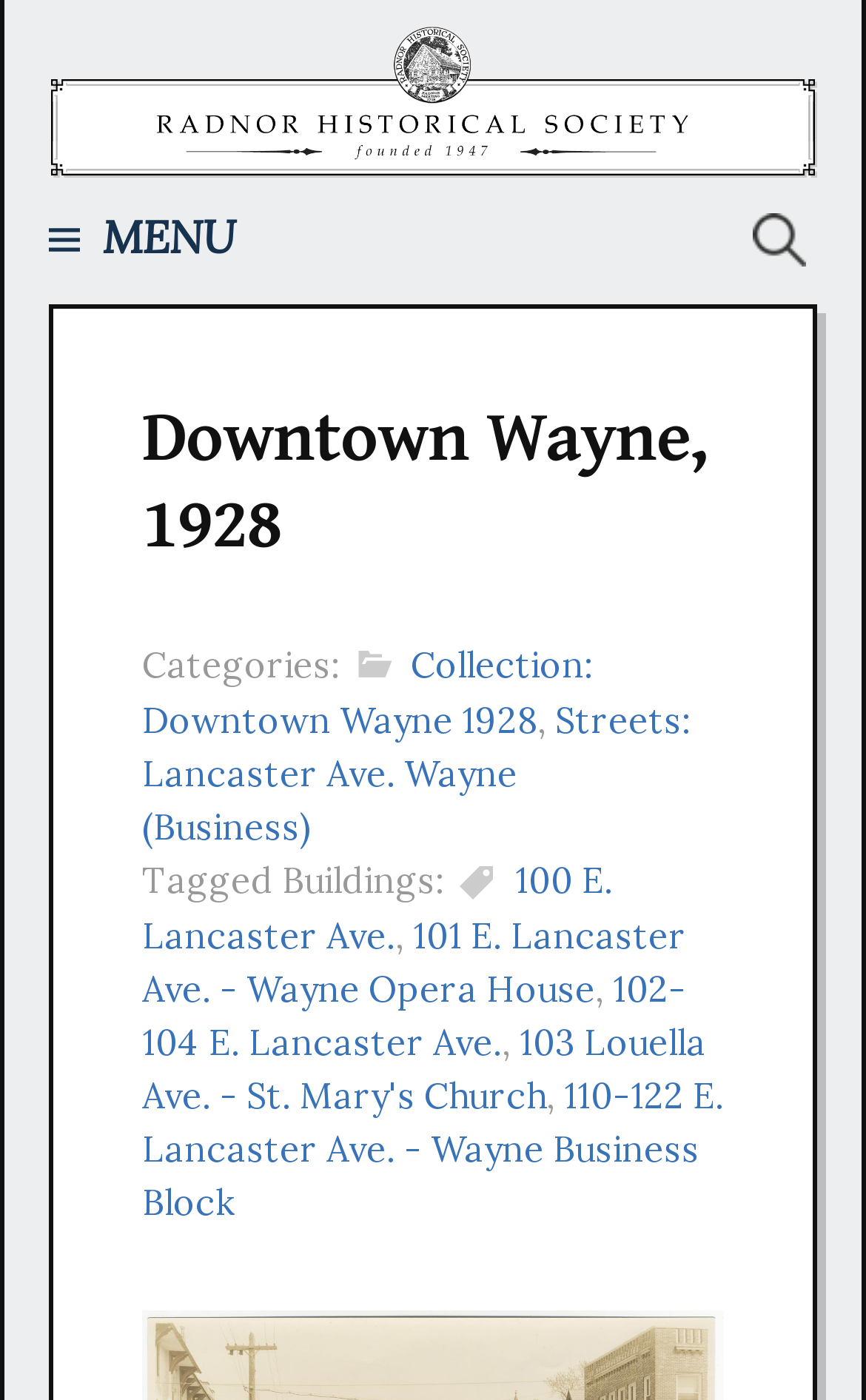Based on the visual content of the image, answer the question thoroughly: What is the year depicted in the webpage?

The year 1928 is mentioned in the heading 'Downtown Wayne, 1928' which is located below the menu and search bar.